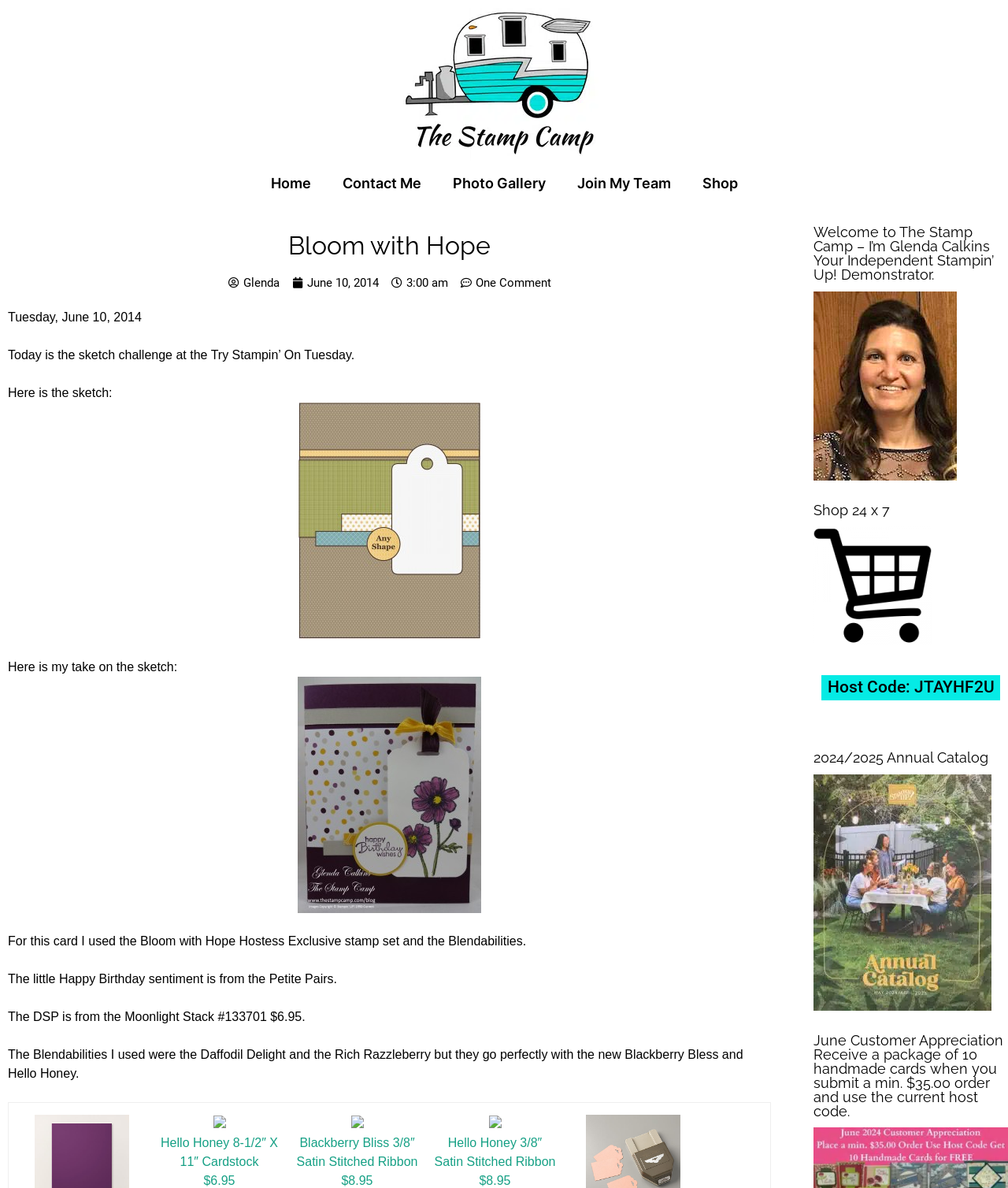Use a single word or phrase to answer the question:
What is the price of the Moonlight Stack DSP?

$6.95